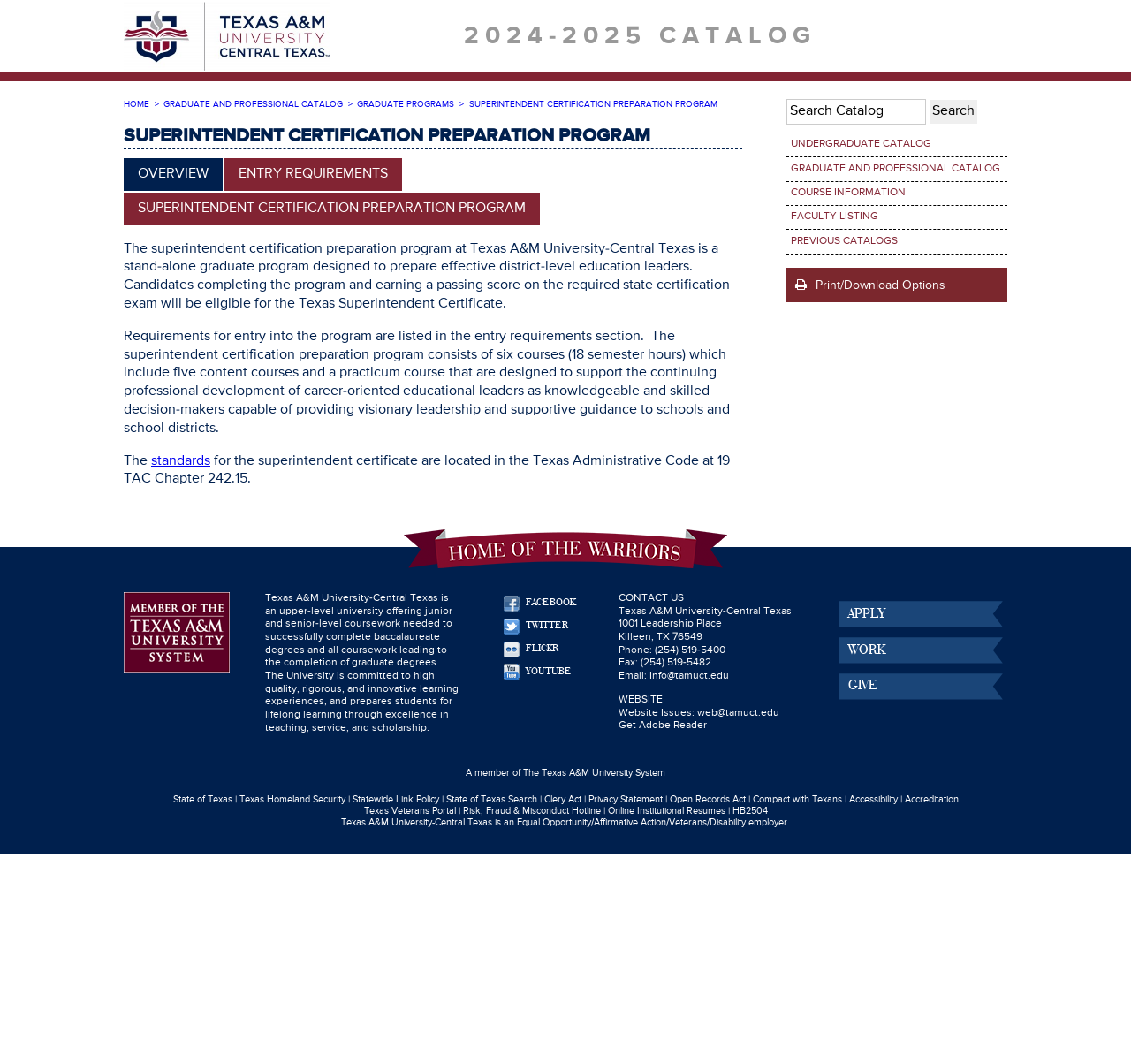Give a succinct answer to this question in a single word or phrase: 
What is the name of the university?

Texas A&M University-Central Texas